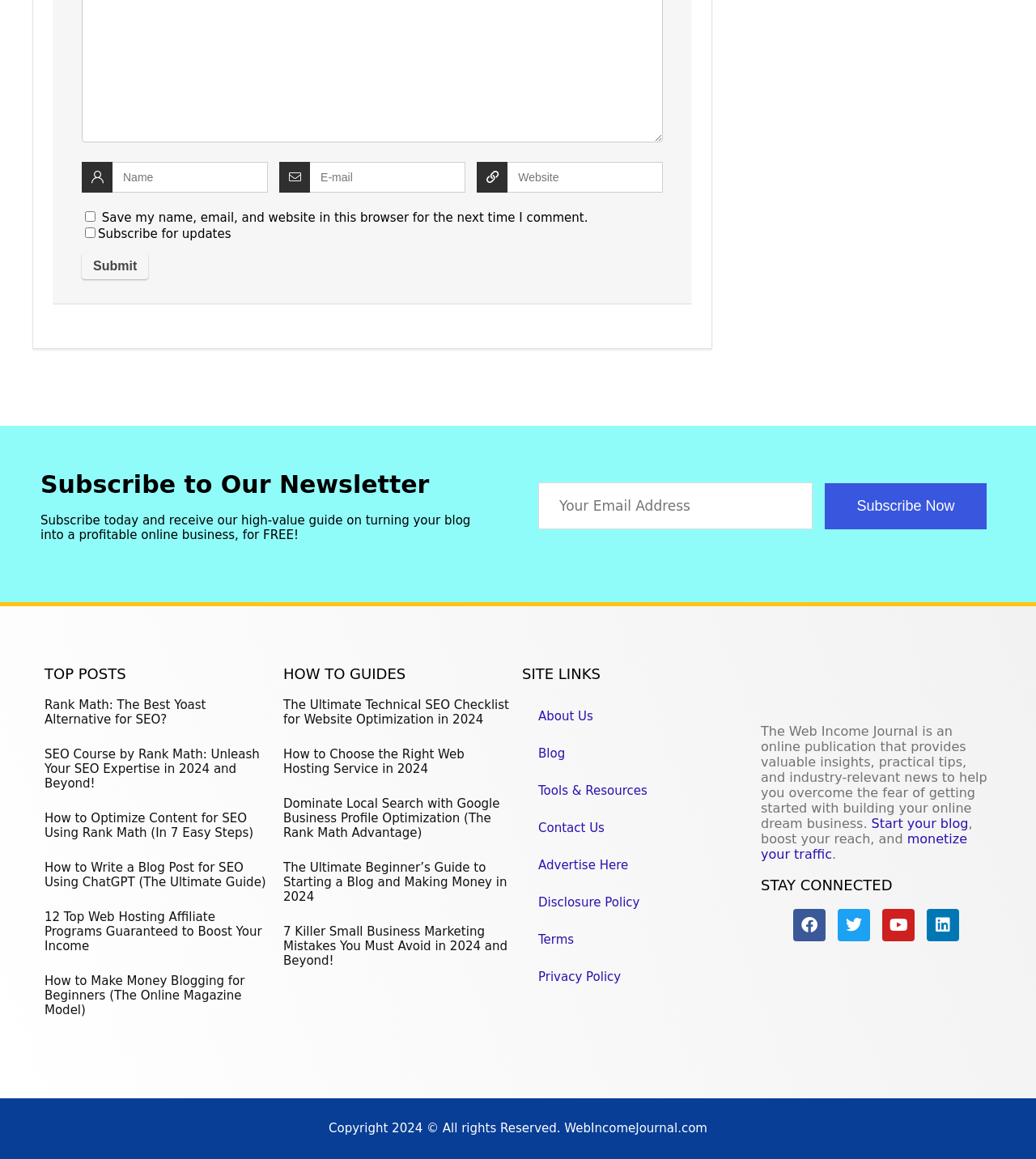Respond to the question below with a single word or phrase:
How many site links are there?

7